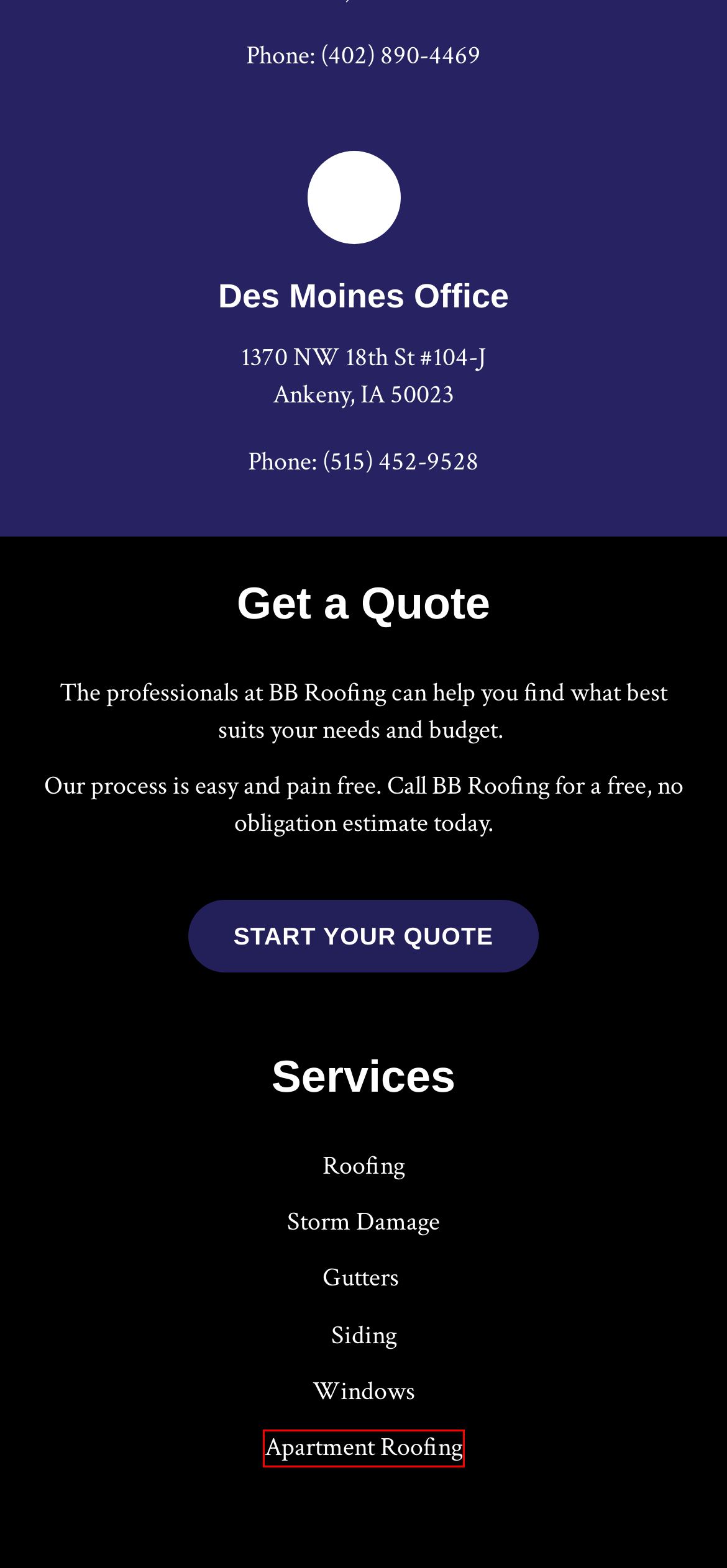You are presented with a screenshot of a webpage containing a red bounding box around a particular UI element. Select the best webpage description that matches the new webpage after clicking the element within the bounding box. Here are the candidates:
A. Apartment Roofing Nebraska - BB Roofing Kansas City
B. Roofing - BB Roofing.com - Kansas City, Nebraska, Iowa
C. Kansas City Roofing, Repair, Windows, Gutters, Siding - BB Roofing
D. Windows, Repair, Replace - BB Roofing Nebraska, Kansas City
E. Gutters, Leaky Repairs, BB Roofing Nebraska, Kansas City
F. Contact Us BB Roofing - Nebraska - Kansas City - Iowa
G. Roofing, Roof Repair, Storm Damage, BB Roofing Kansas City, Nebraska
H. Storm Damage, Roofing, Roof Repair, BB Roofing Nebraska, Kansas City

A